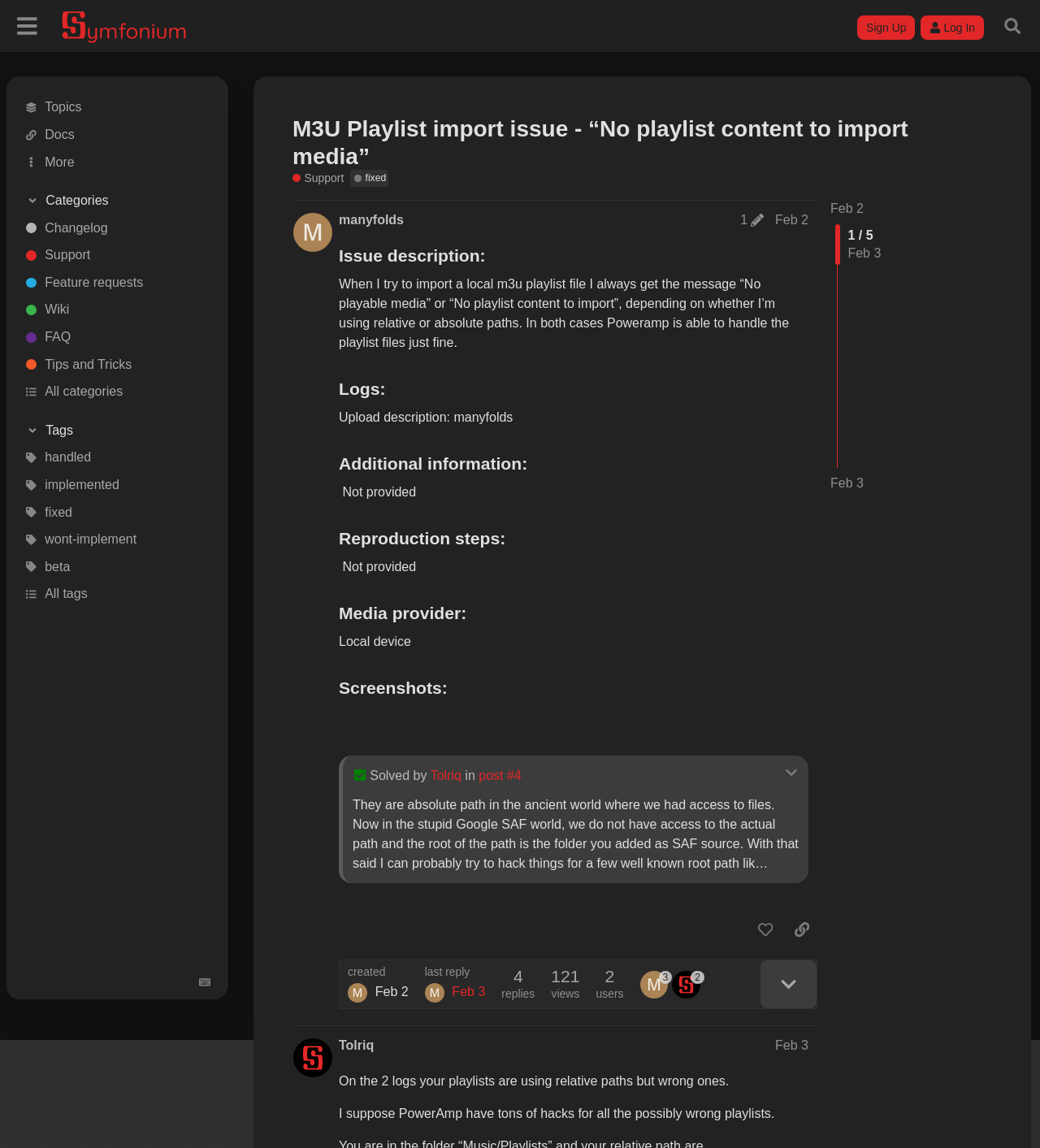Please identify the bounding box coordinates for the region that you need to click to follow this instruction: "Click on the 'More' button".

[0.006, 0.129, 0.218, 0.153]